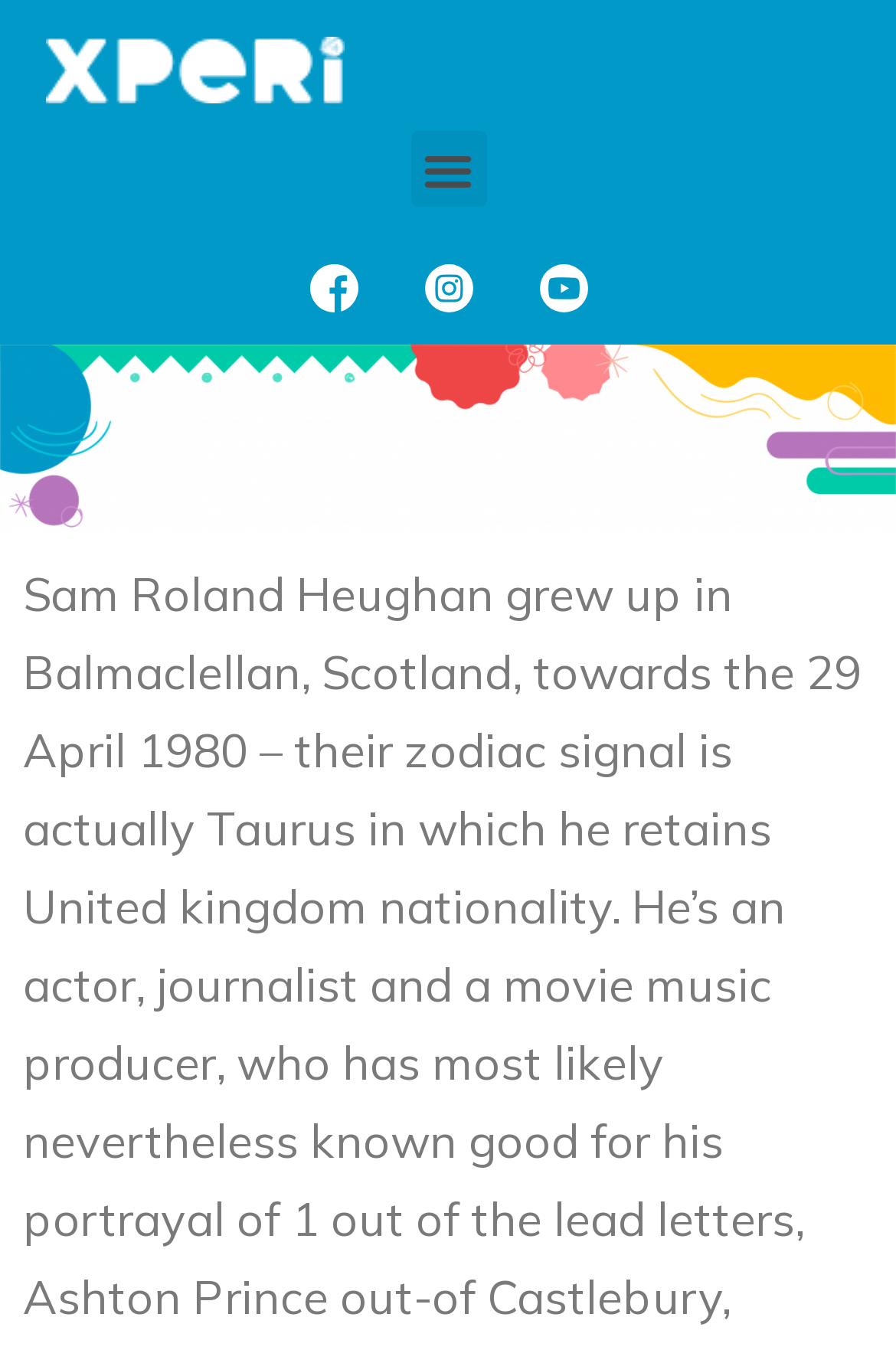Please answer the following question using a single word or phrase: 
Are the 'xperi' images identical?

Yes